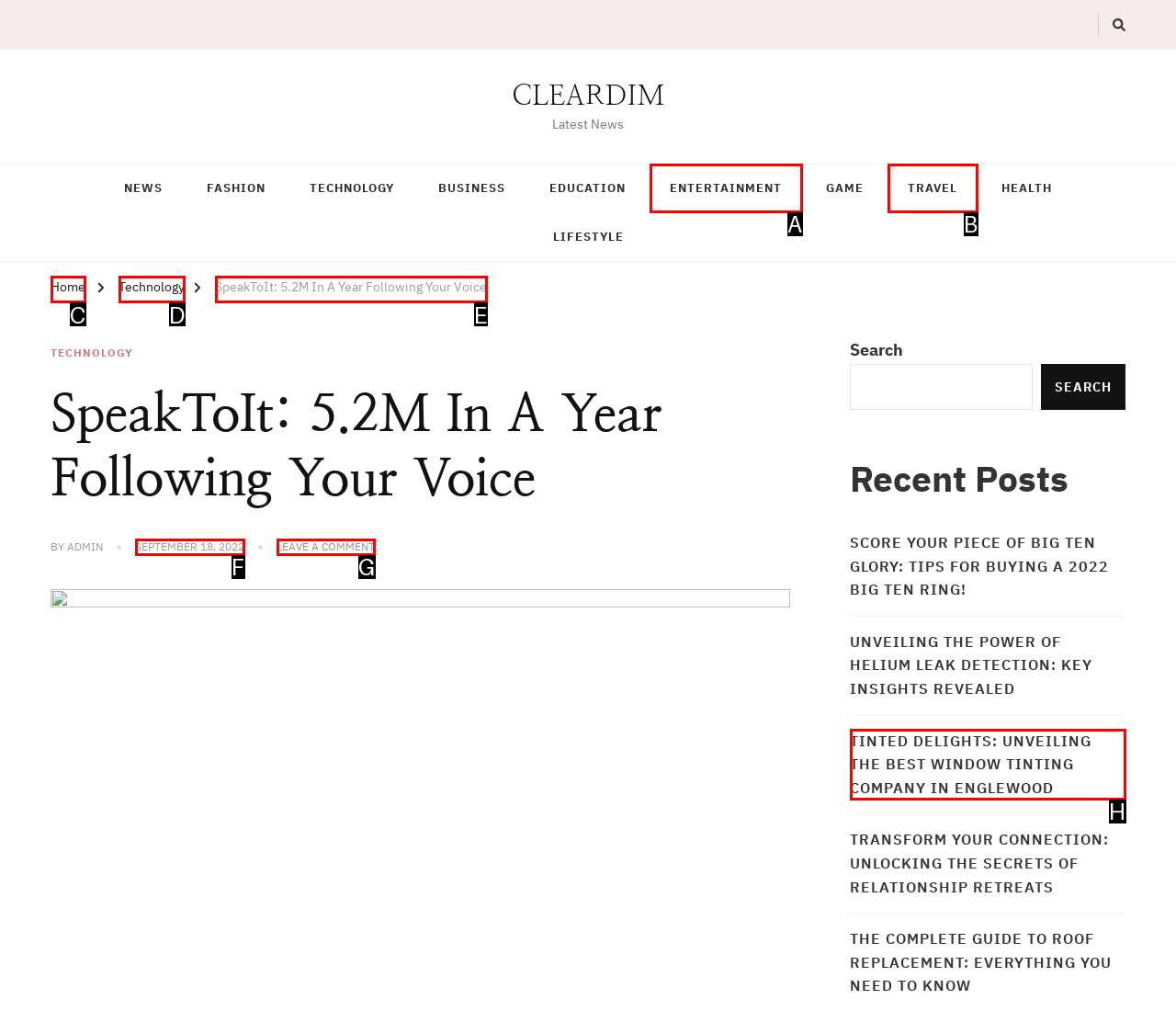Choose the HTML element that matches the description: Download document (163 kb)
Reply with the letter of the correct option from the given choices.

None